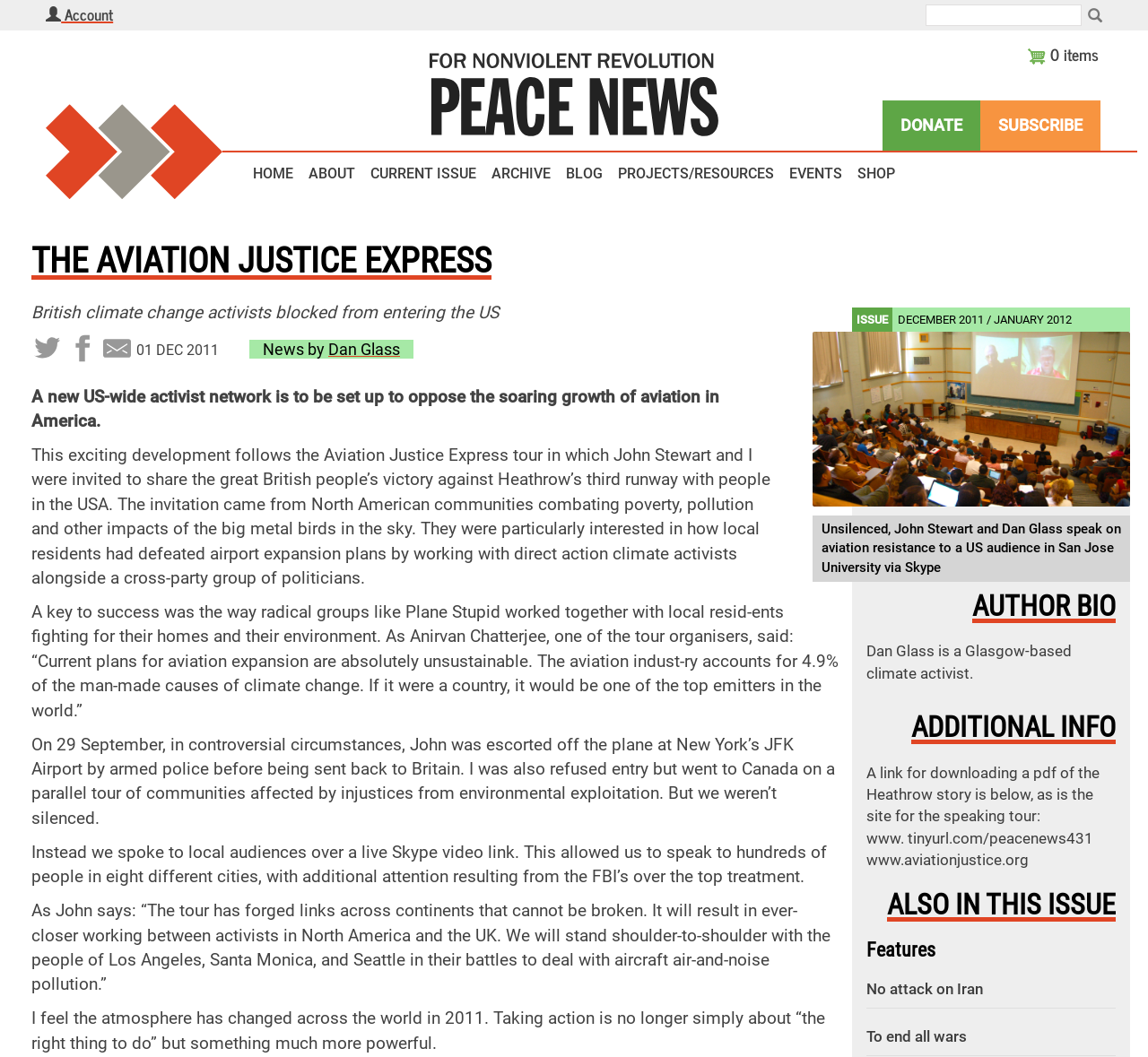Identify the bounding box coordinates necessary to click and complete the given instruction: "View the 'CURRENT ISSUE'".

[0.318, 0.147, 0.42, 0.183]